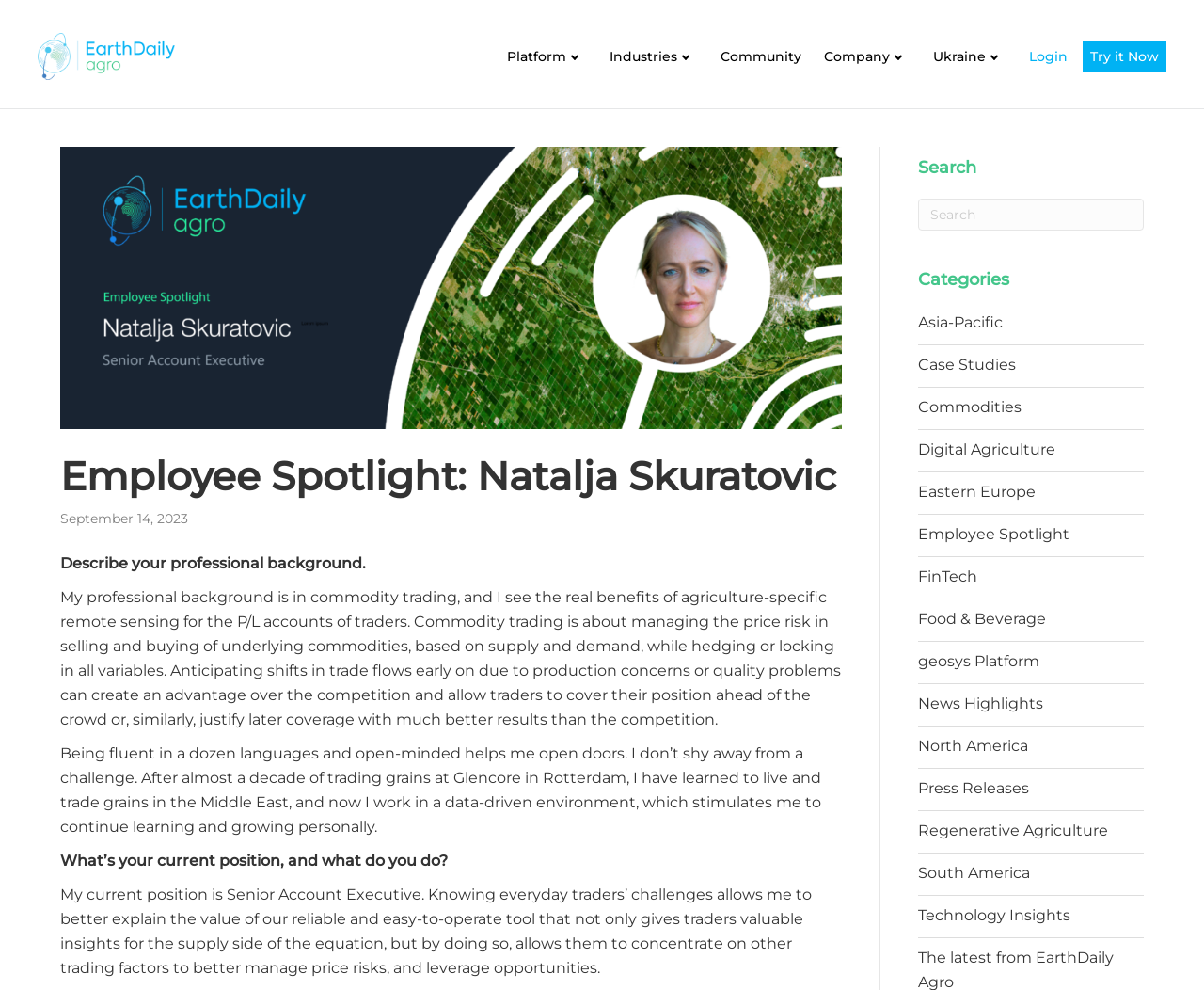How many links are there in the top navigation menu?
Please answer the question as detailed as possible based on the image.

I counted the links in the top navigation menu by looking at the elements with type 'link' and coordinates that indicate they are located at the top of the page. I found 7 links: 'Platform', 'Industries', 'Community', 'Company', 'Ukraine', 'Login', and 'Try it Now'.